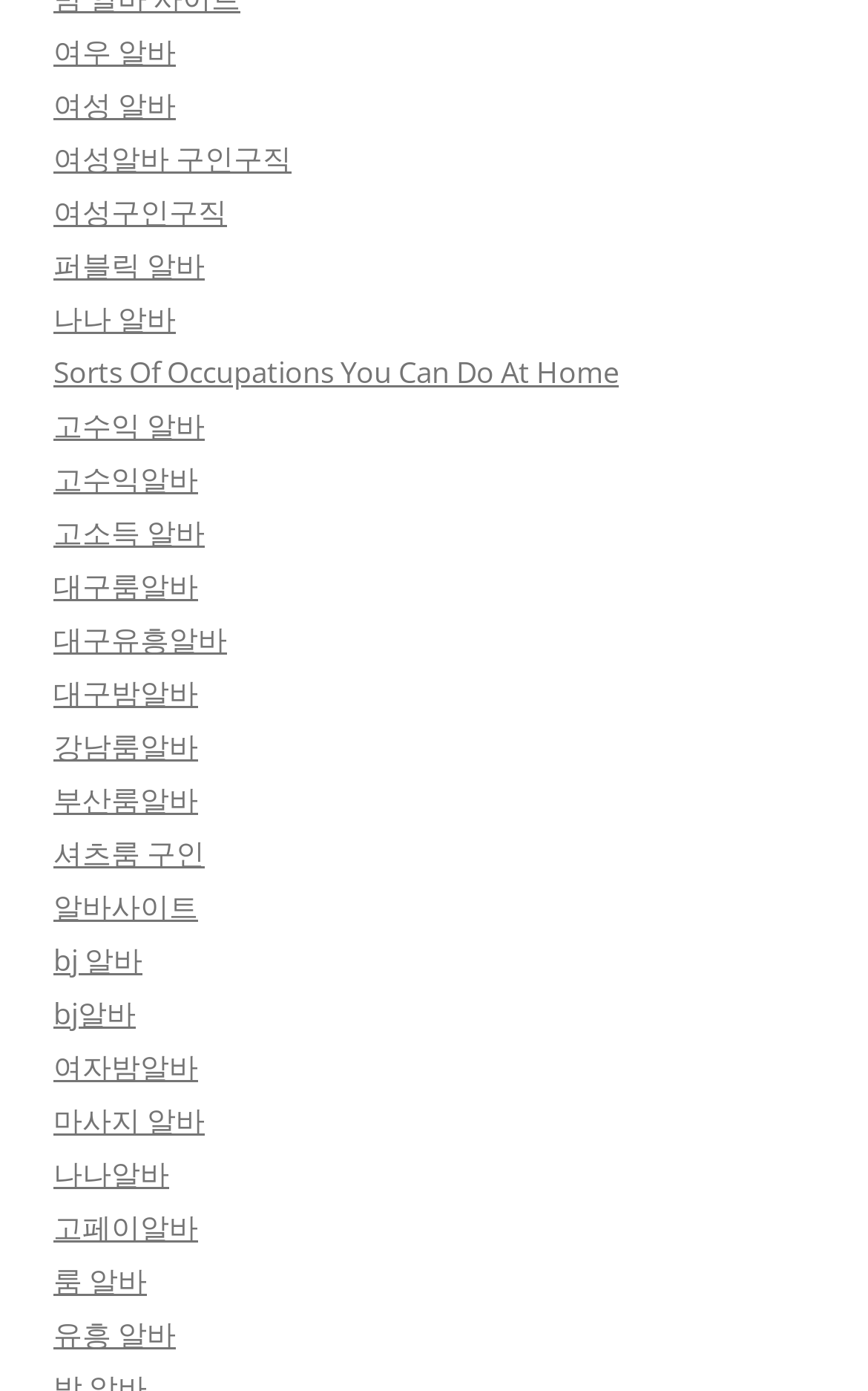Identify the bounding box coordinates for the element that needs to be clicked to fulfill this instruction: "Share the page". Provide the coordinates in the format of four float numbers between 0 and 1: [left, top, right, bottom].

None